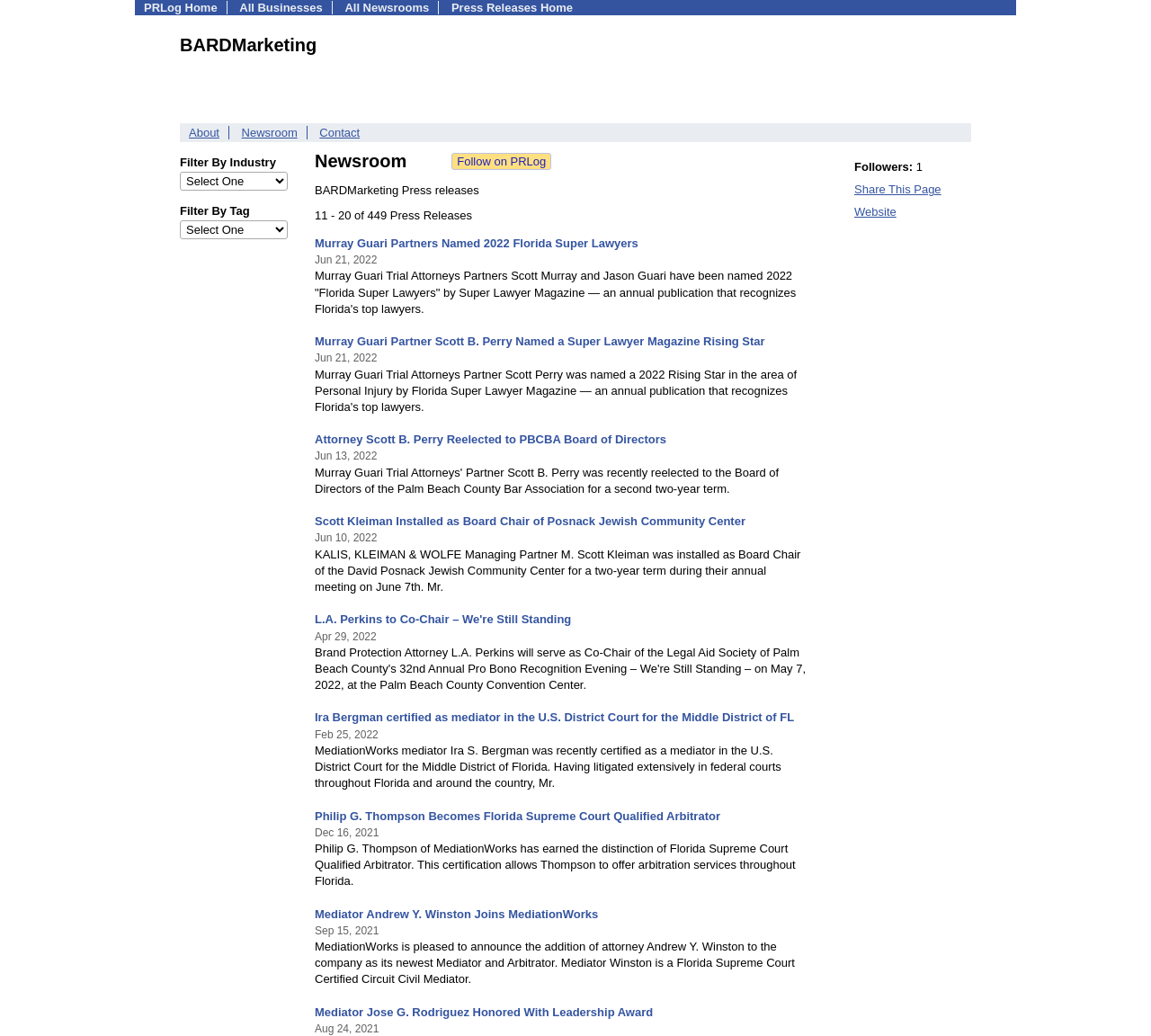Identify the bounding box for the element characterized by the following description: "Share This Page".

[0.742, 0.176, 0.818, 0.189]